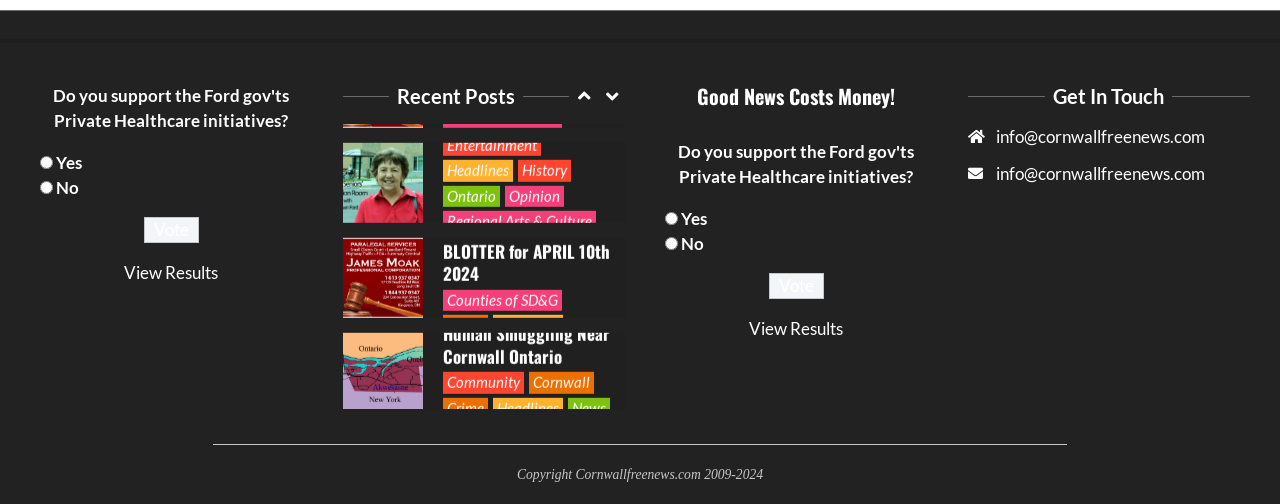Identify the bounding box coordinates of the element to click to follow this instruction: 'View Results'. Ensure the coordinates are four float values between 0 and 1, provided as [left, top, right, bottom].

[0.097, 0.519, 0.171, 0.561]